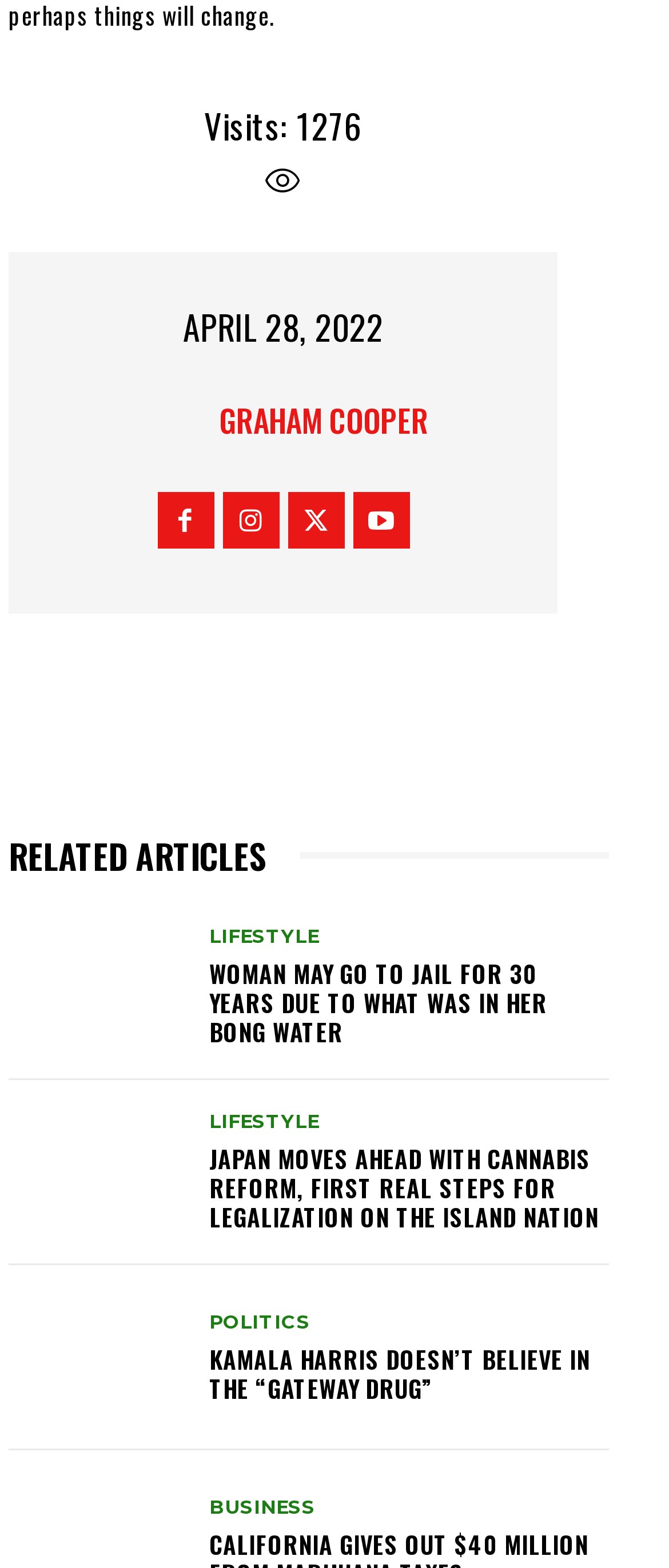What is the number of visits?
Using the visual information, reply with a single word or short phrase.

1276